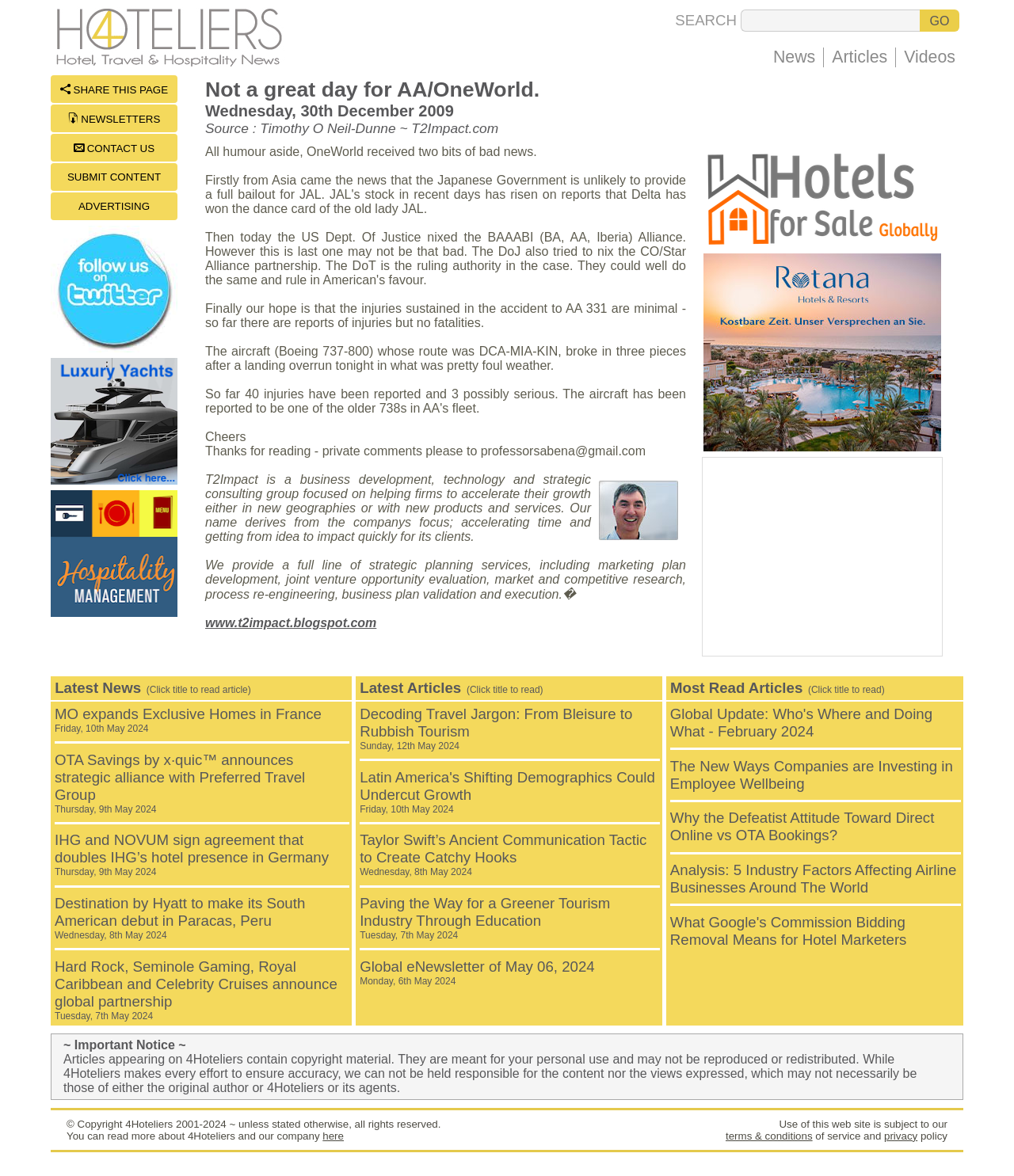Find the bounding box coordinates of the element you need to click on to perform this action: 'search for something'. The coordinates should be represented by four float values between 0 and 1, in the format [left, top, right, bottom].

[0.666, 0.008, 0.73, 0.027]